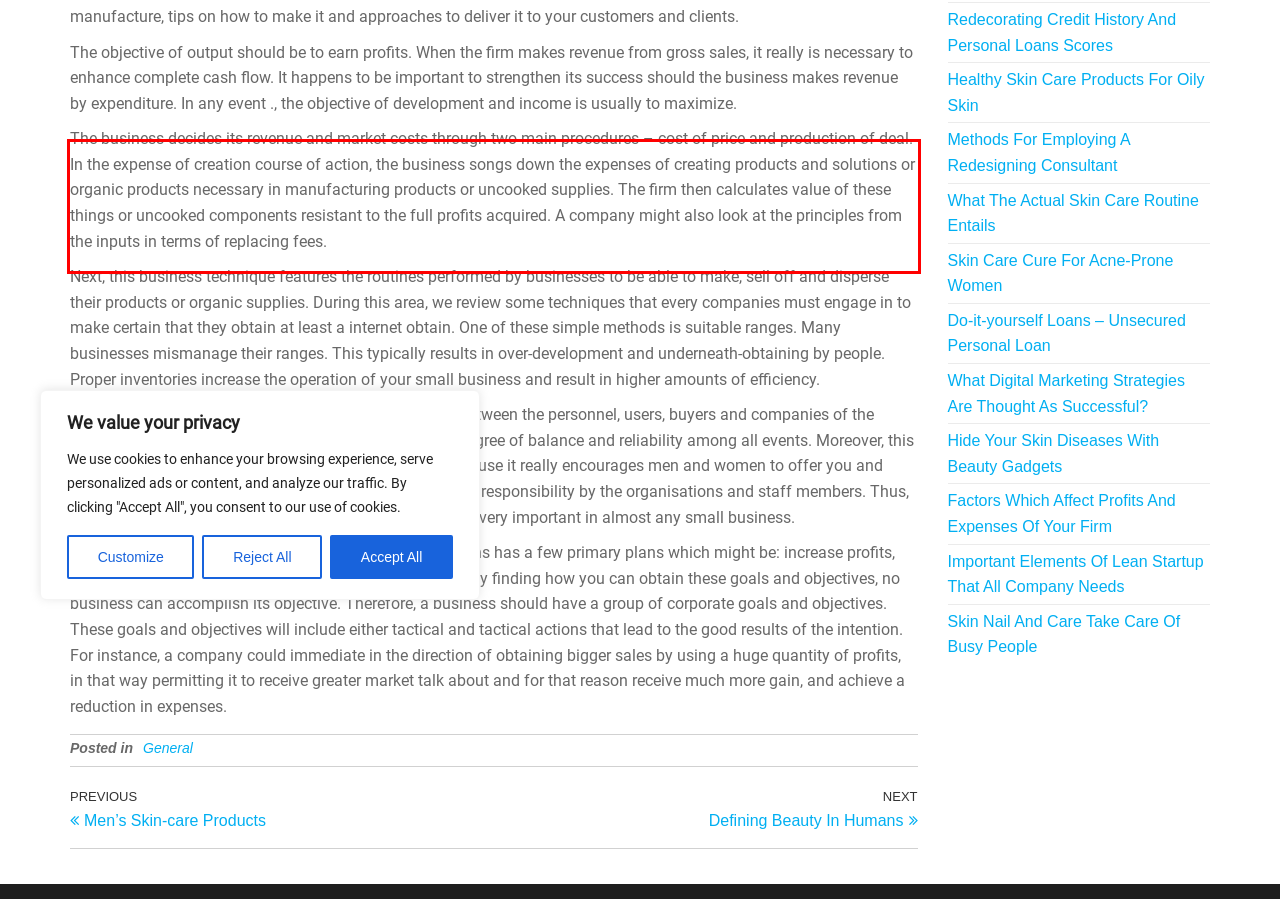You are looking at a screenshot of a webpage with a red rectangle bounding box. Use OCR to identify and extract the text content found inside this red bounding box.

The business decides its revenue and market costs through two main procedures – cost of price and production of deal. In the expense of creation course of action, the business songs down the expenses of creating products and solutions or organic products necessary in manufacturing products or uncooked supplies. The firm then calculates value of these things or uncooked components resistant to the full profits acquired. A company might also look at the principles from the inputs in terms of replacing fees.